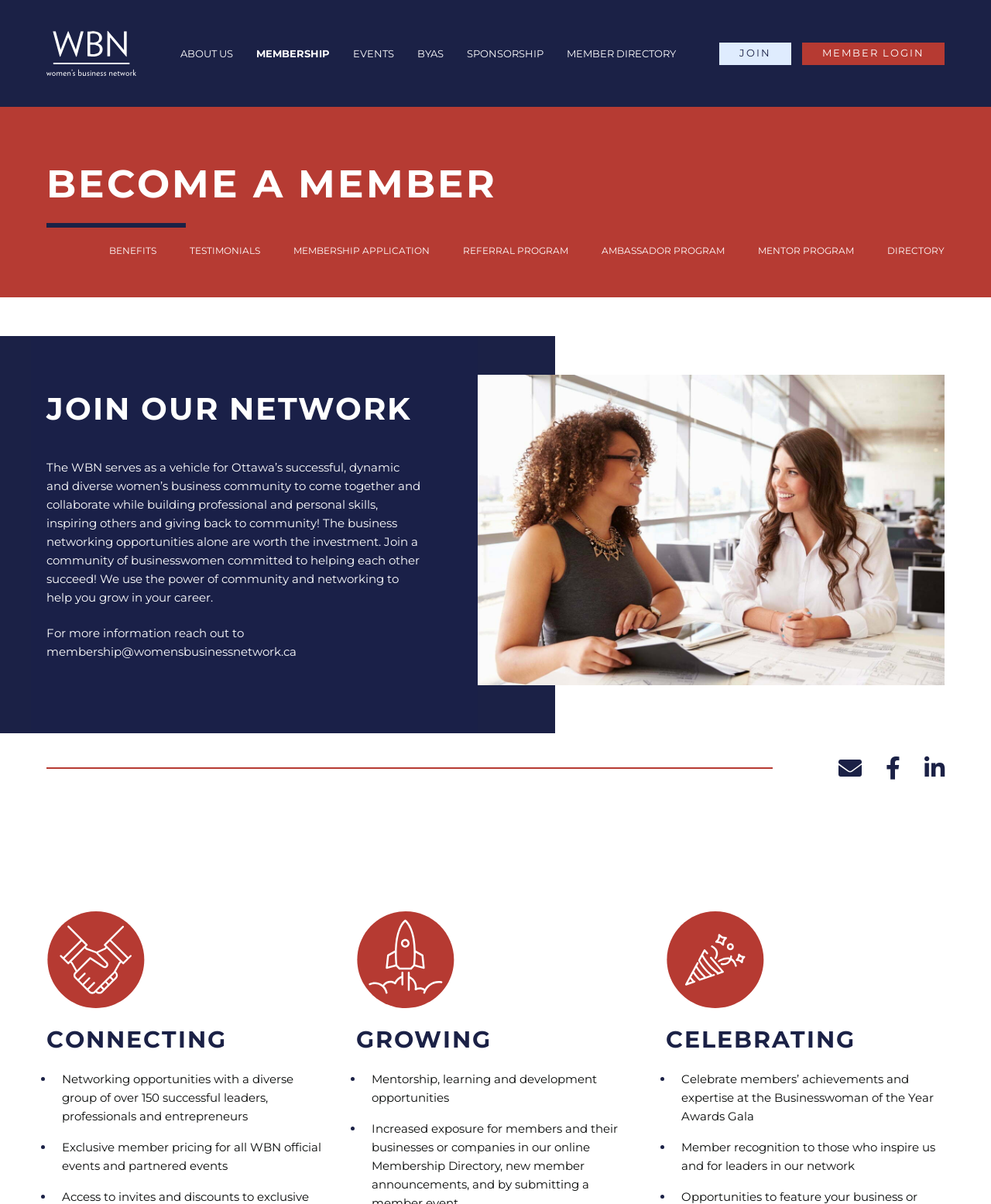Based on the image, provide a detailed and complete answer to the question: 
What is the name of the organization?

The name of the organization can be found in the top-left corner of the webpage, where it says 'WBN - Women's Business Network' in the image and link elements.